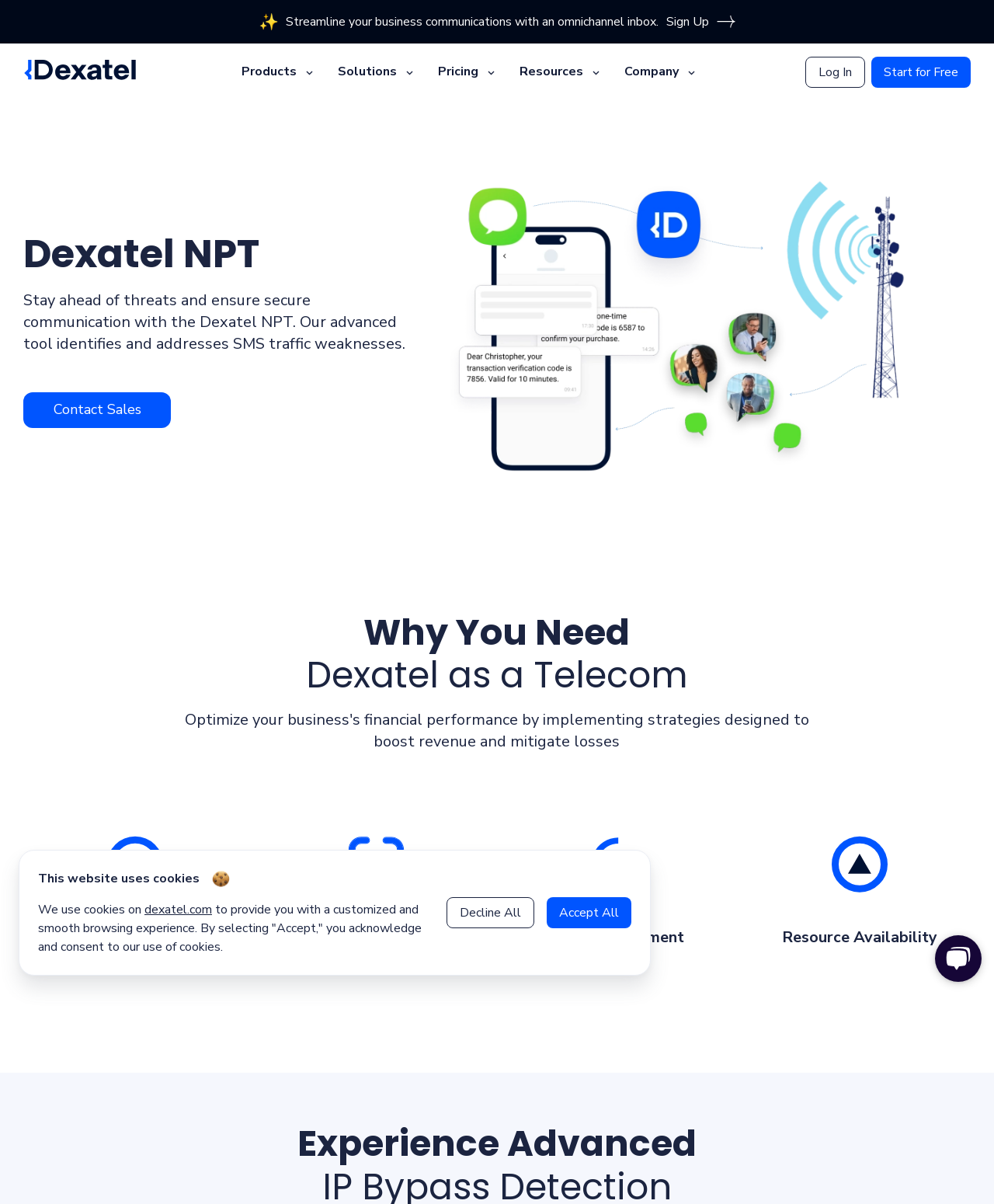Given the description Start for Free, predict the bounding box coordinates of the UI element. Ensure the coordinates are in the format (top-left x, top-left y, bottom-right x, bottom-right y) and all values are between 0 and 1.

[0.877, 0.047, 0.977, 0.073]